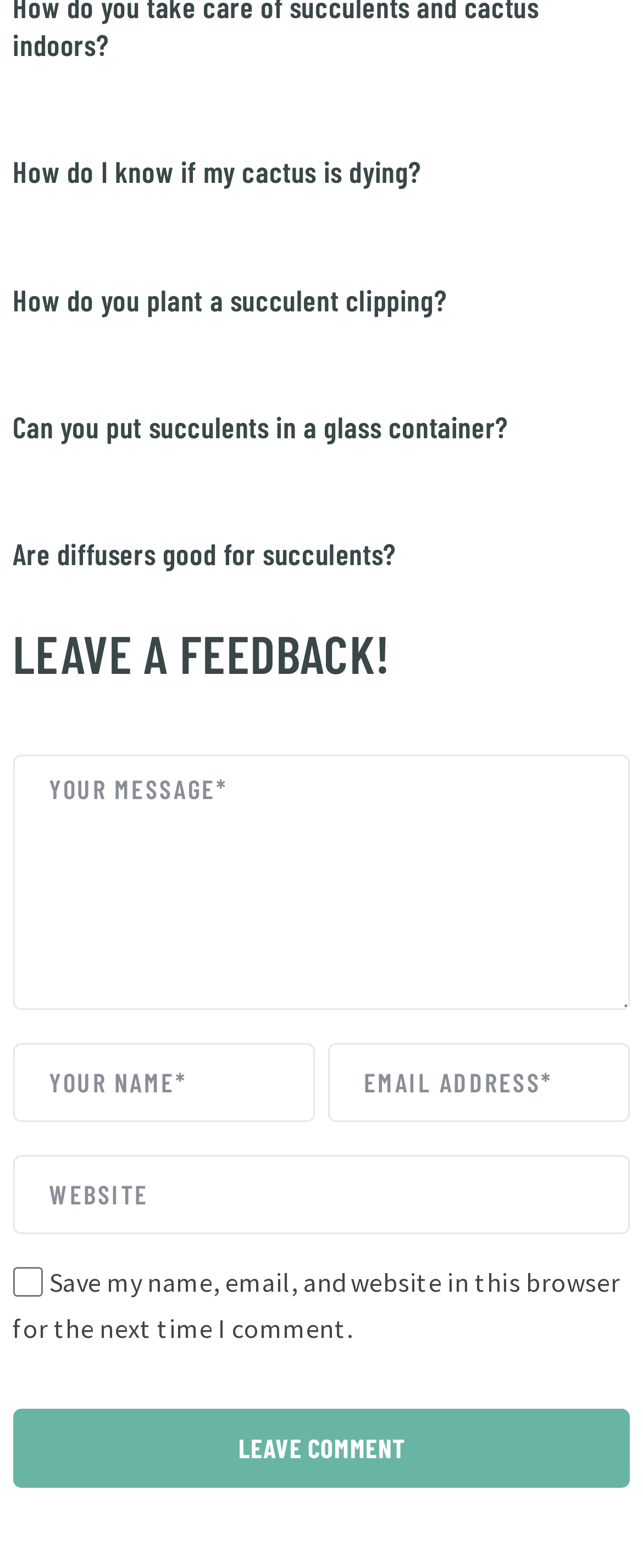Can you find the bounding box coordinates for the UI element given this description: "name="url" placeholder="Website""? Provide the coordinates as four float numbers between 0 and 1: [left, top, right, bottom].

[0.02, 0.736, 0.98, 0.787]